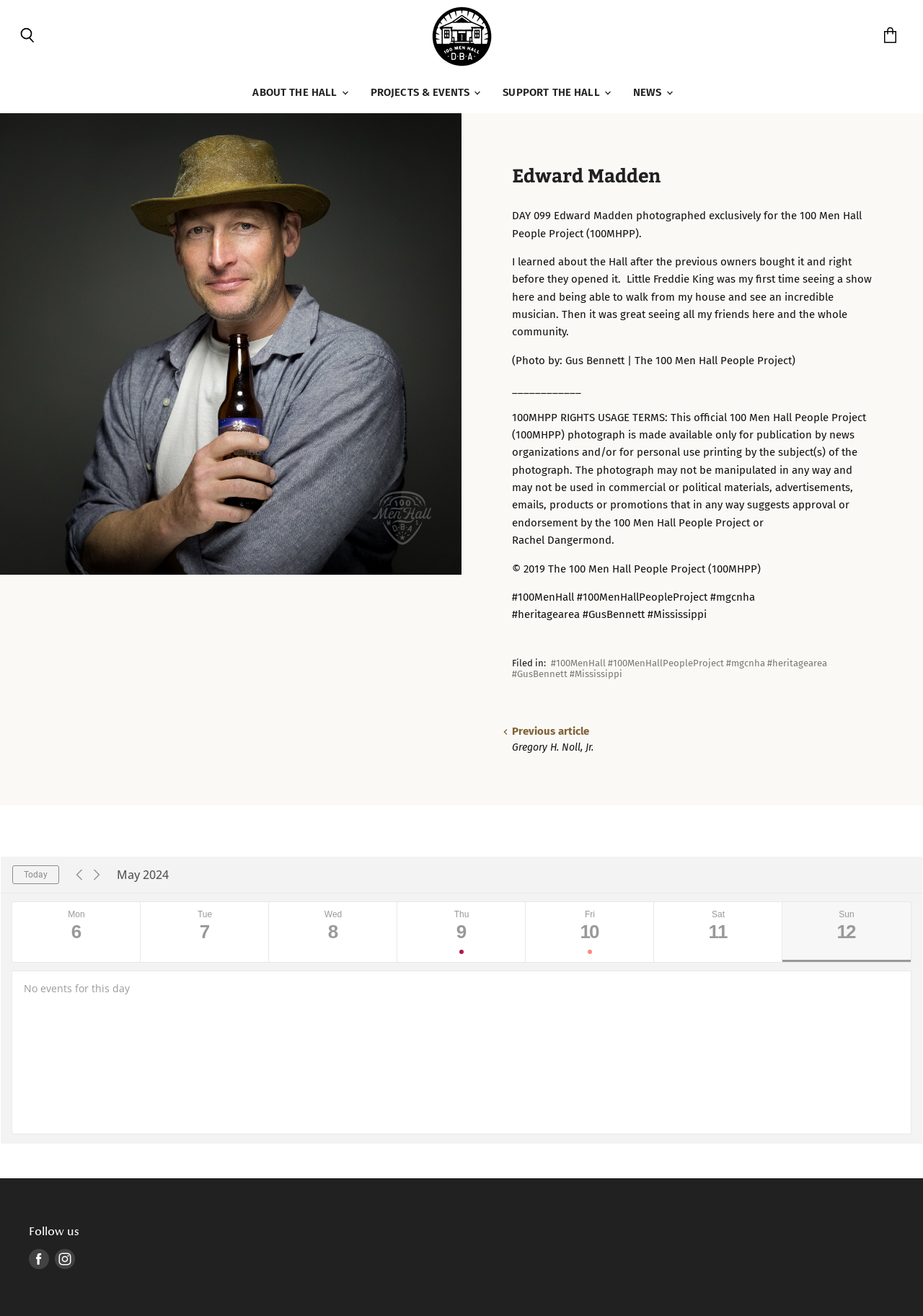What is the name of the project?
Use the image to answer the question with a single word or phrase.

100 Men Hall People Project